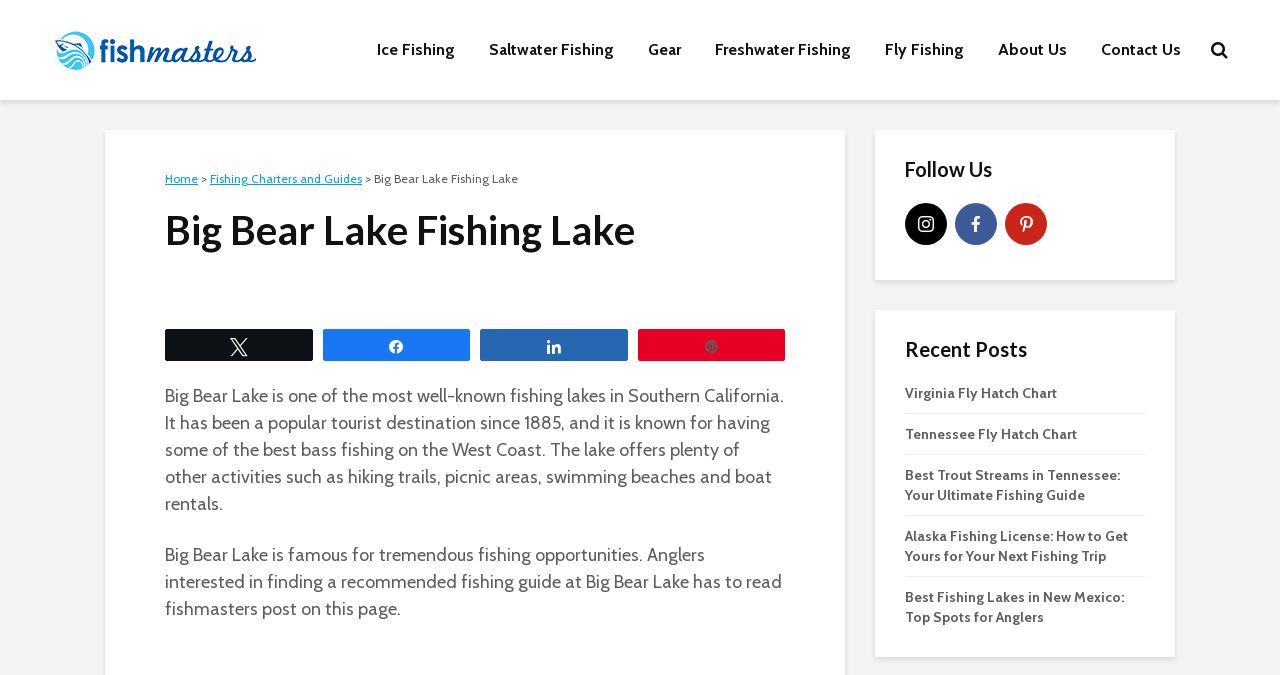What social media platforms can users follow Fishmasters on?
Give a one-word or short-phrase answer derived from the screenshot.

instagram, facebook, pinterest